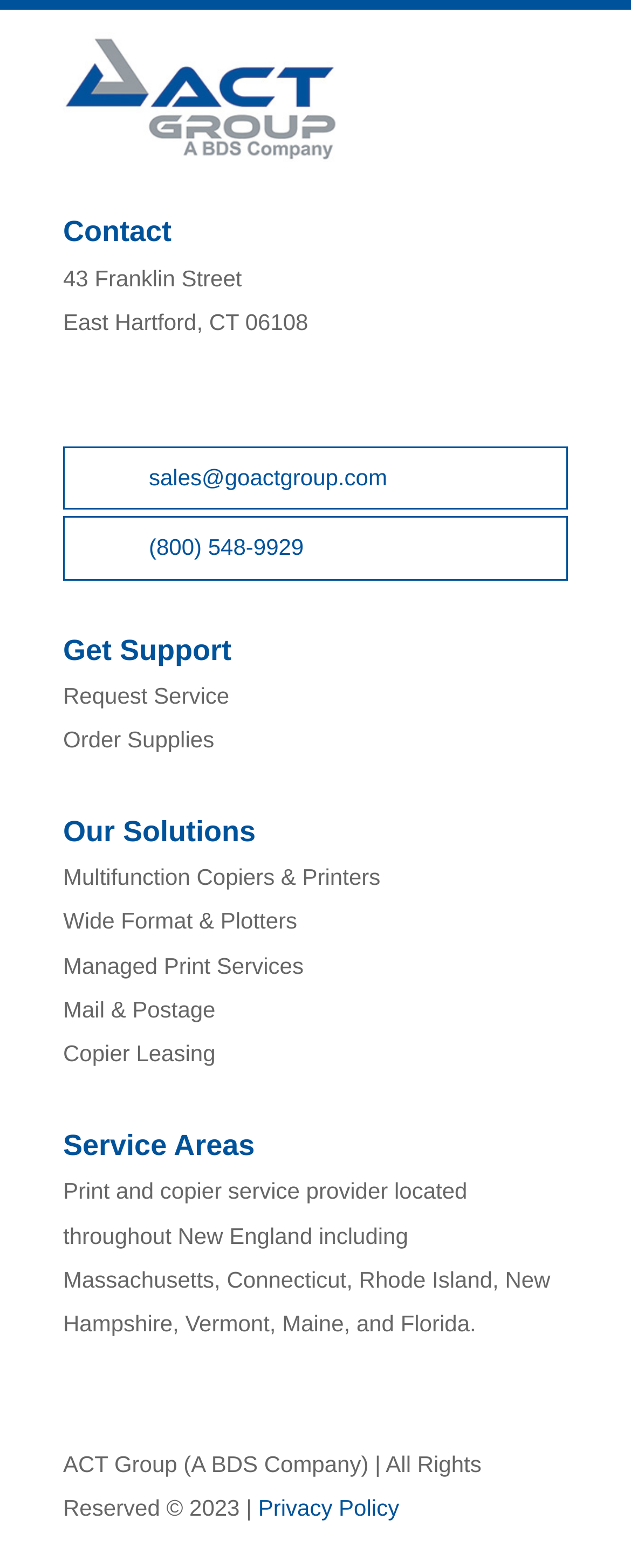Identify the bounding box coordinates for the UI element described as follows: Request Service. Use the format (top-left x, top-left y, bottom-right x, bottom-right y) and ensure all values are floating point numbers between 0 and 1.

[0.1, 0.435, 0.363, 0.452]